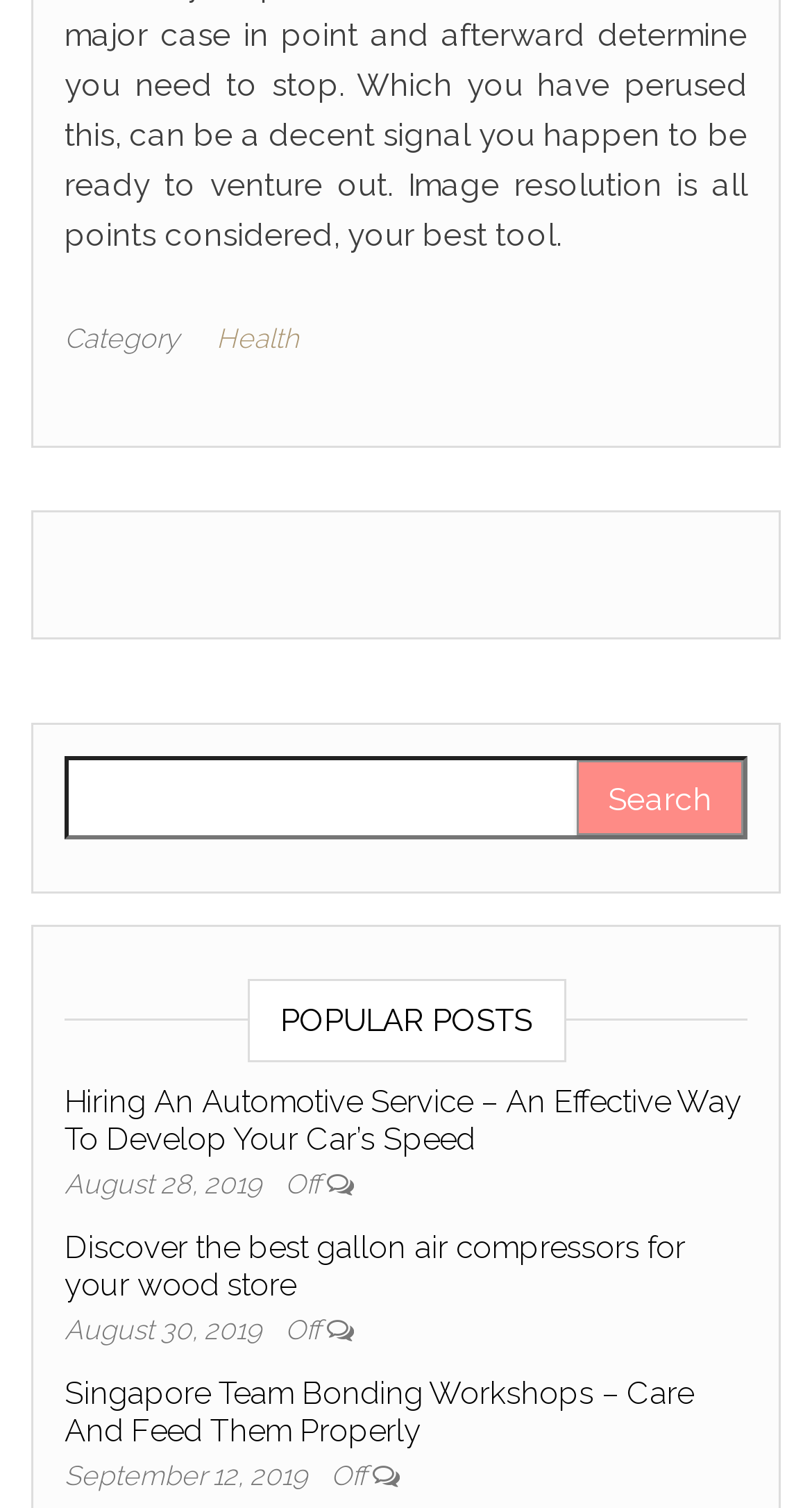What is the date of the latest popular post?
Answer the question in as much detail as possible.

The date of the latest popular post is 'September 12, 2019' which is indicated by the StaticText 'September 12, 2019' with the bounding box coordinates [0.079, 0.968, 0.387, 0.989] and is located below the heading 'Singapore Team Bonding Workshops – Care And Feed Them Properly'.